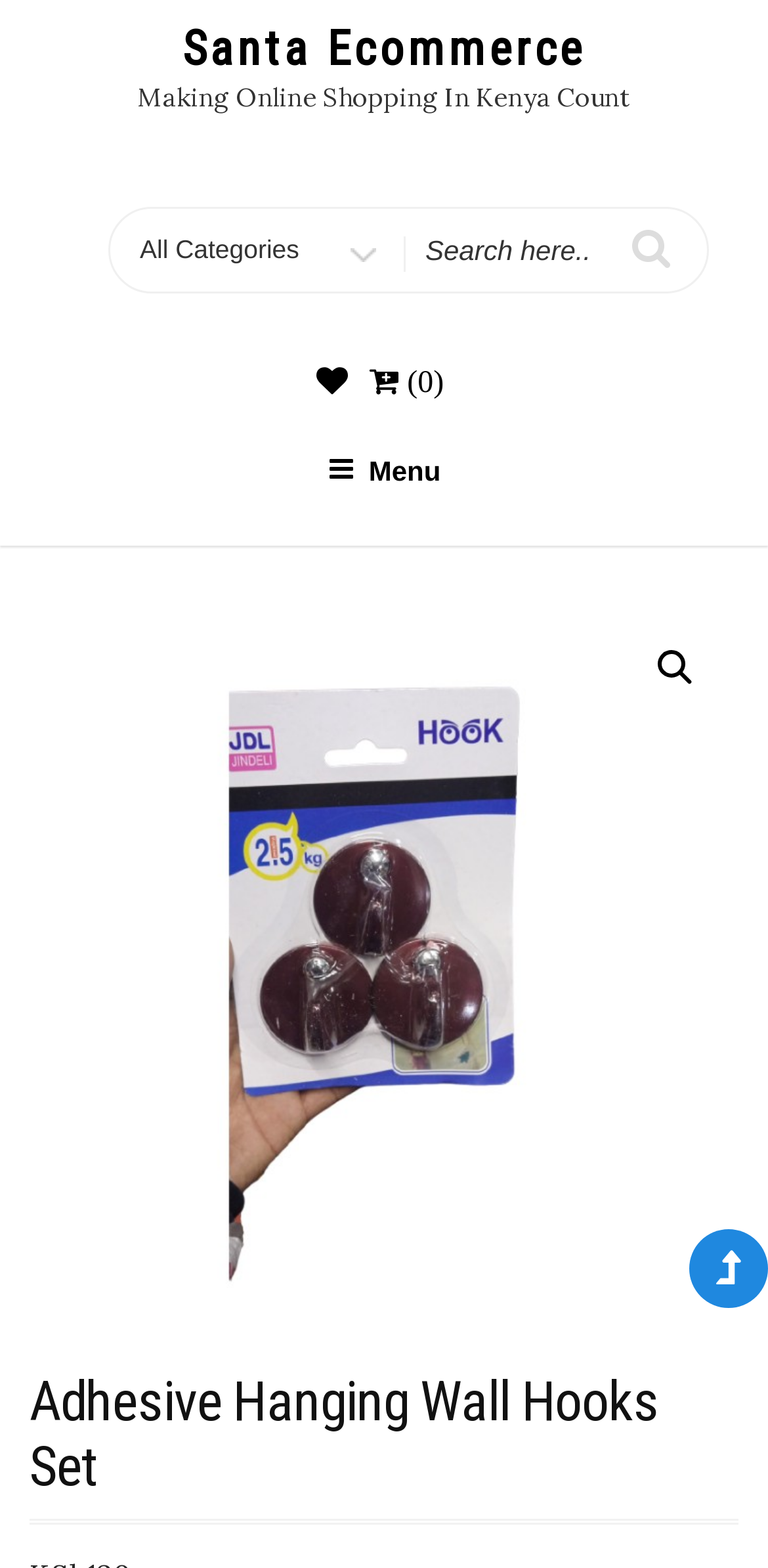With reference to the image, please provide a detailed answer to the following question: Is the menu expanded?

I found a button element with the attribute 'expanded: False' which indicates that the menu is not expanded. This button is labeled as 'Menu' and is located in the top menu, so I conclude that the menu is not expanded.